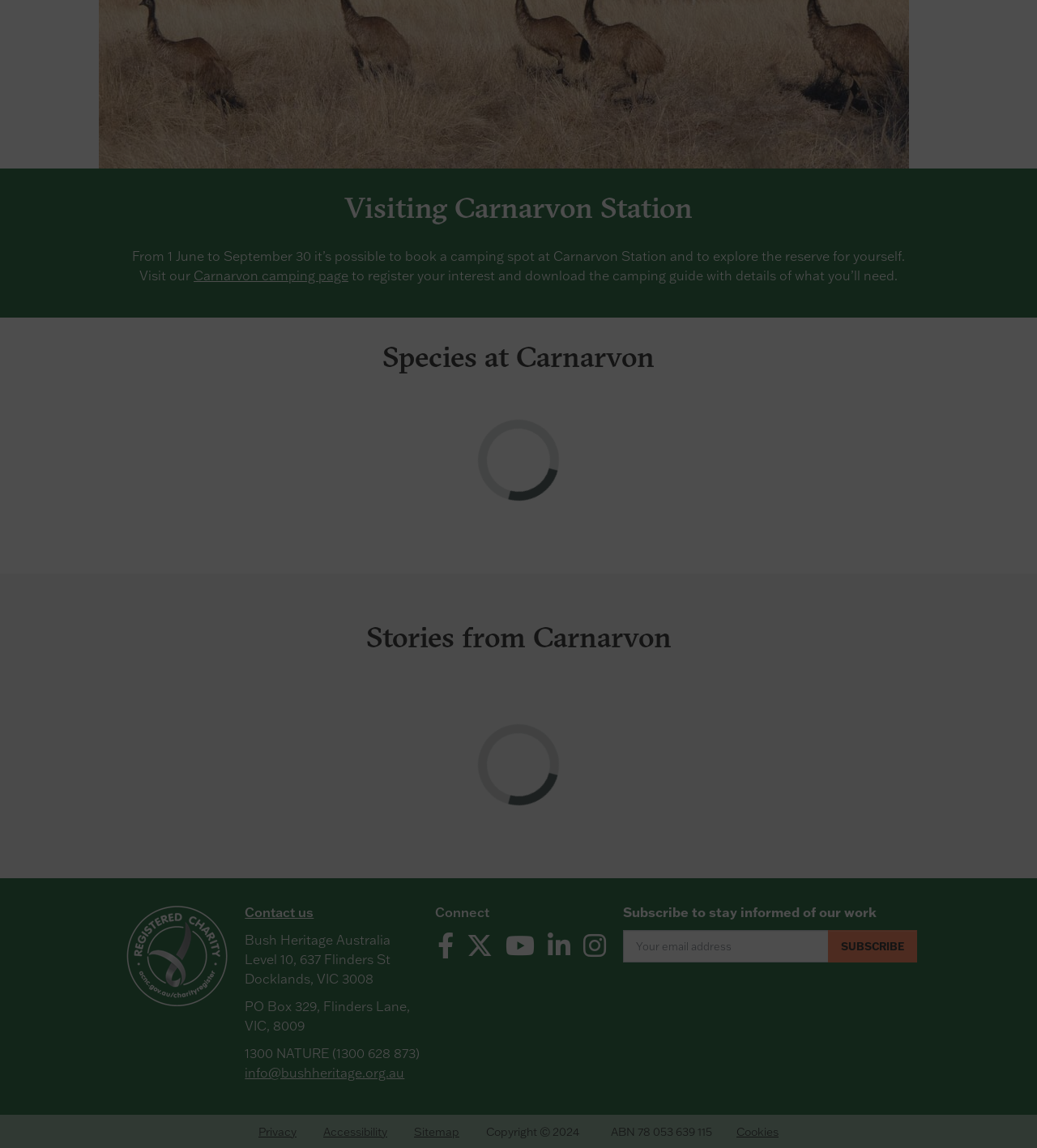Could you find the bounding box coordinates of the clickable area to complete this instruction: "Subscribe to stay informed of our work"?

[0.798, 0.81, 0.884, 0.839]